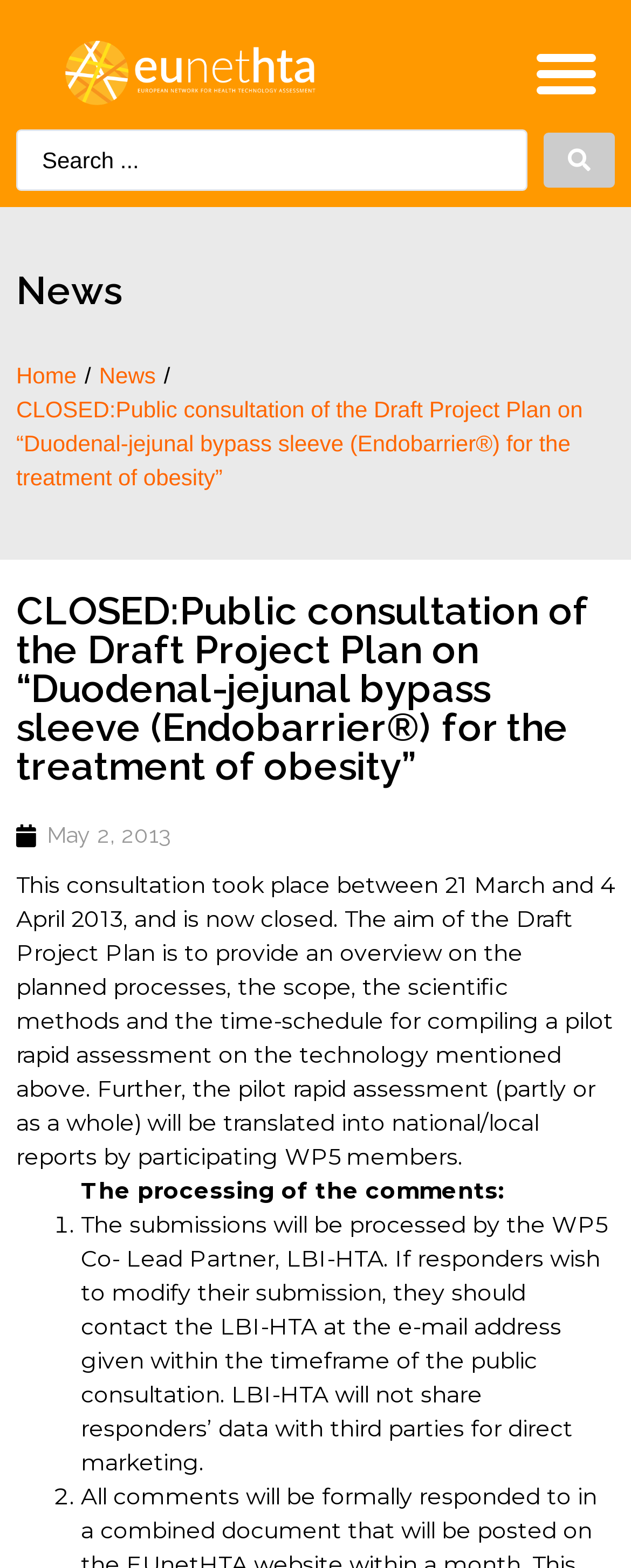What is the purpose of the Draft Project Plan?
Based on the image, please offer an in-depth response to the question.

The purpose of the Draft Project Plan can be determined by reading the text on the webpage, which states 'The aim of the Draft Project Plan is to provide an overview on the planned processes, the scope, the scientific methods and the time-schedule for compiling a pilot rapid assessment on the technology mentioned above.'